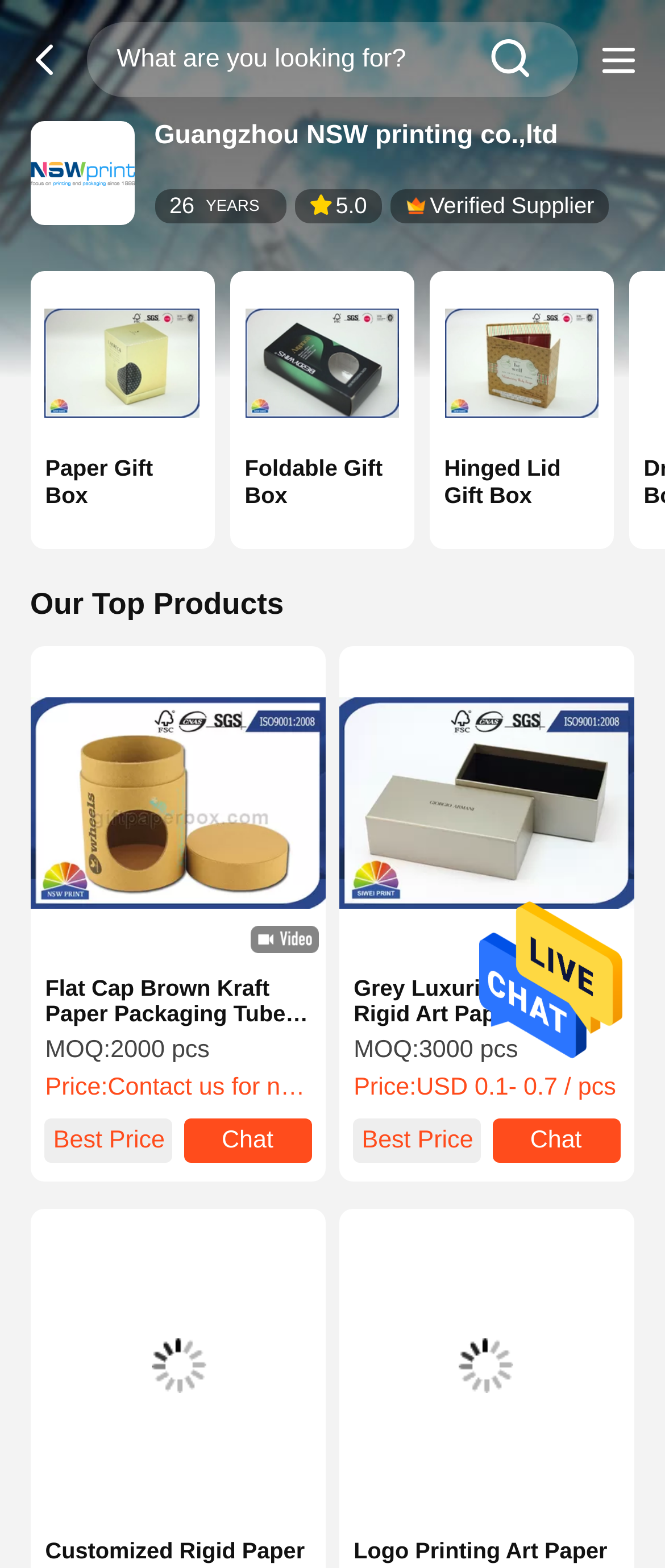Please answer the following question using a single word or phrase: 
What is the price range for the 'Grey Luxurious Printed Rigid Art Paper Gift Box' product?

USD 0.1- 0.7 / pcs